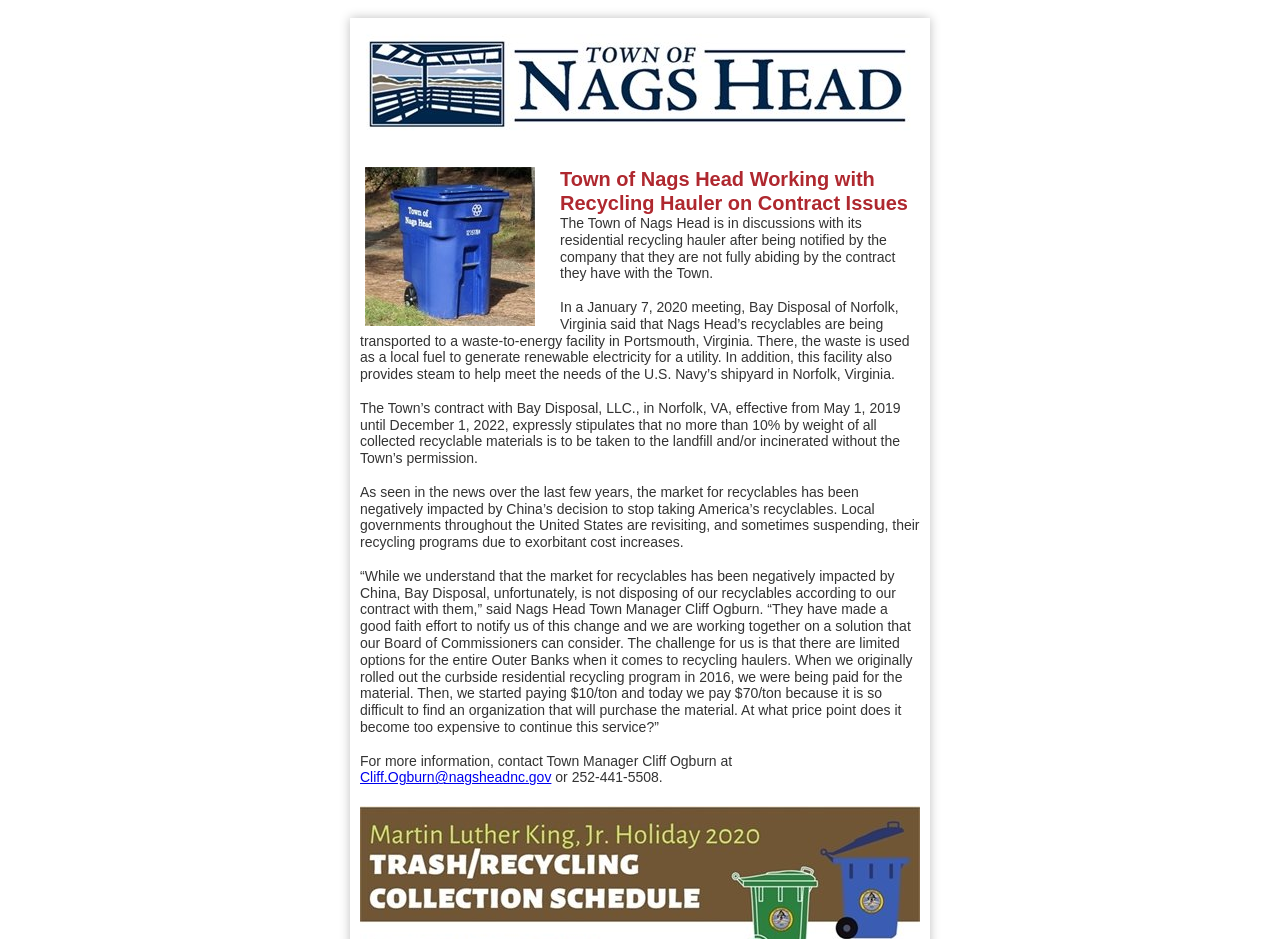Given the element description Cliff.Ogburn@nagsheadnc.gov, predict the bounding box coordinates for the UI element in the webpage screenshot. The format should be (top-left x, top-left y, bottom-right x, bottom-right y), and the values should be between 0 and 1.

[0.281, 0.819, 0.431, 0.836]